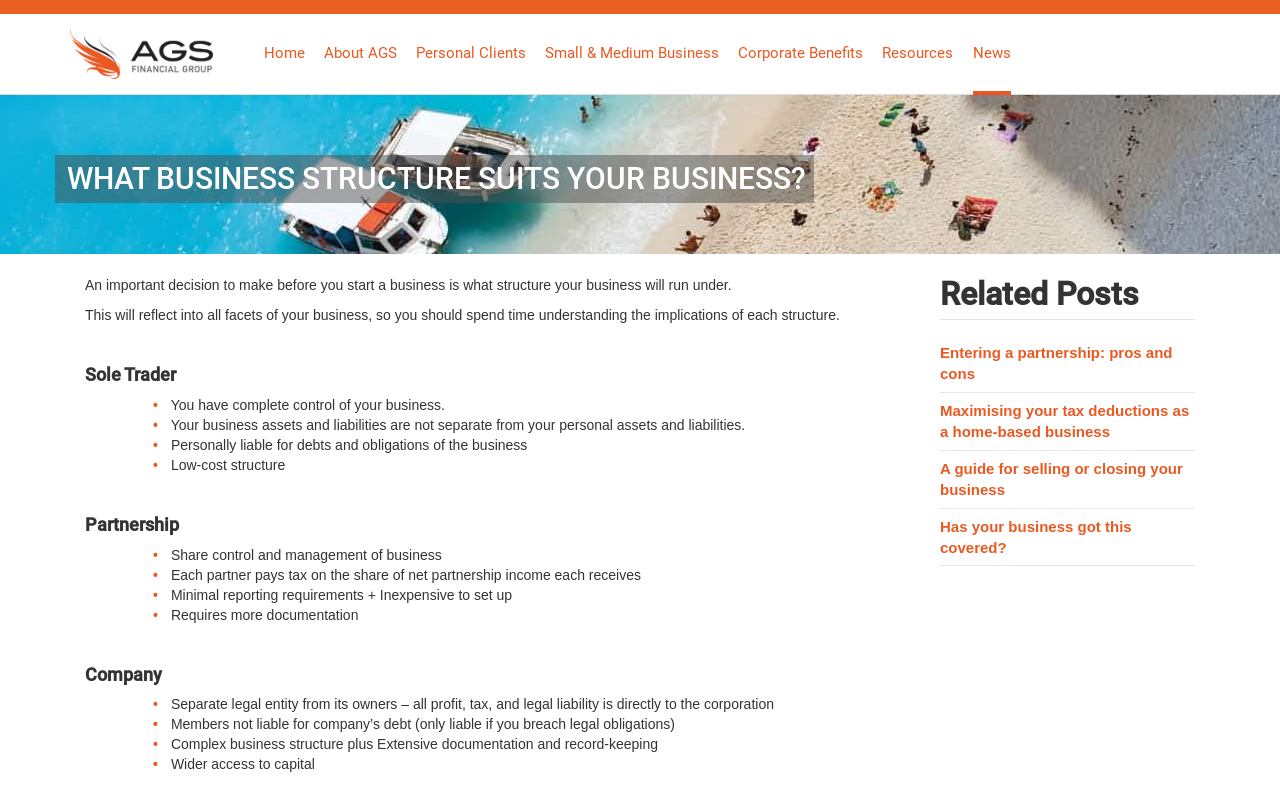Bounding box coordinates must be specified in the format (top-left x, top-left y, bottom-right x, bottom-right y). All values should be floating point numbers between 0 and 1. What are the bounding box coordinates of the UI element described as: Small & Medium Business

[0.426, 0.02, 0.562, 0.116]